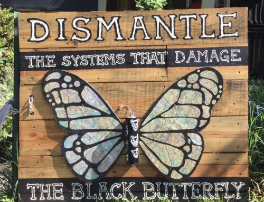Using the information in the image, give a detailed answer to the following question: What does the butterfly symbolize?

The butterfly is adorned with intricate patterns and vibrant colors, symbolizing transformation and resilience. This representation of the butterfly is meant to evoke a sense of hope and change amidst challenges, emphasizing the importance of addressing and improving societal systems.